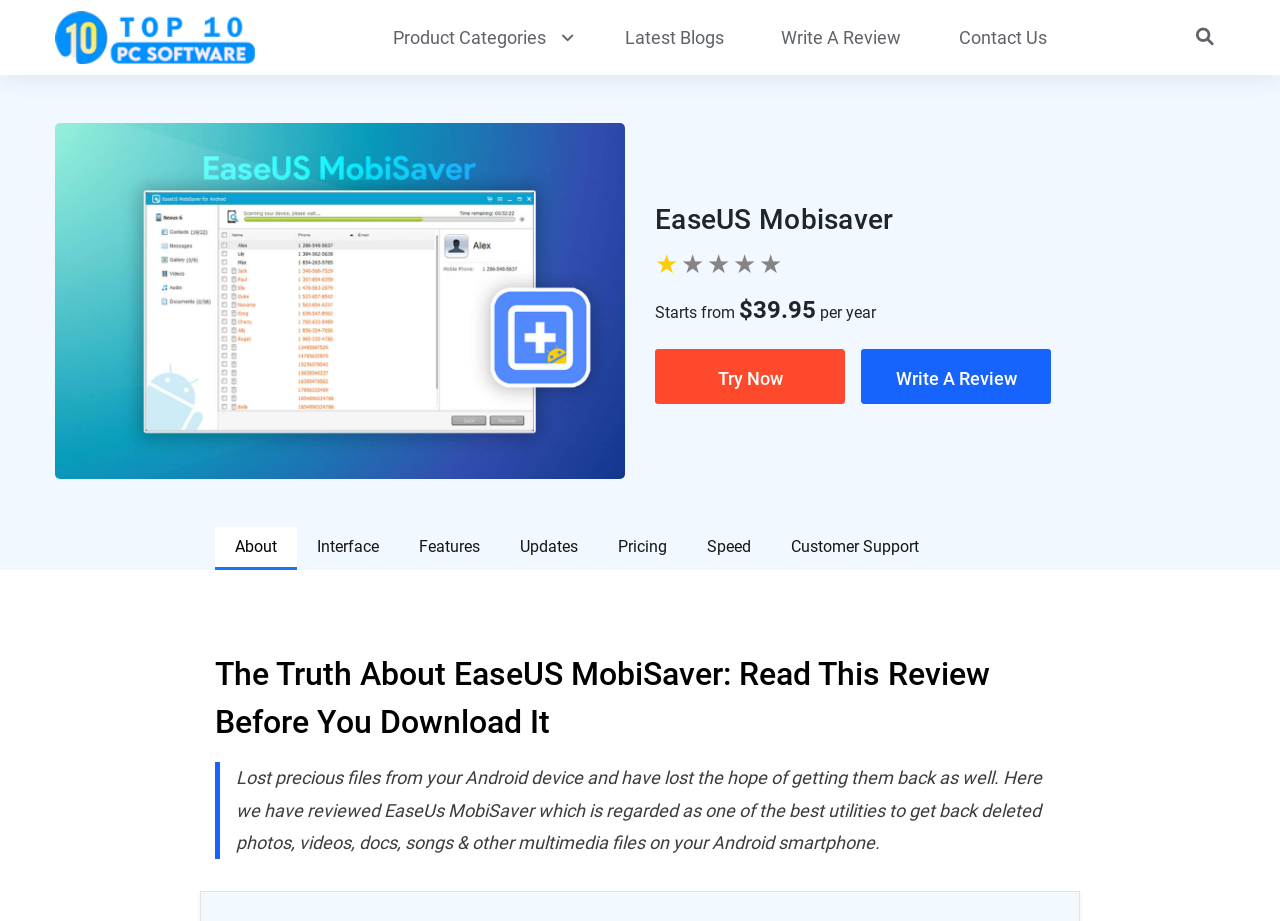Determine the bounding box coordinates for the area that should be clicked to carry out the following instruction: "Click the Top10PCSoftware Logo".

[0.043, 0.012, 0.199, 0.069]